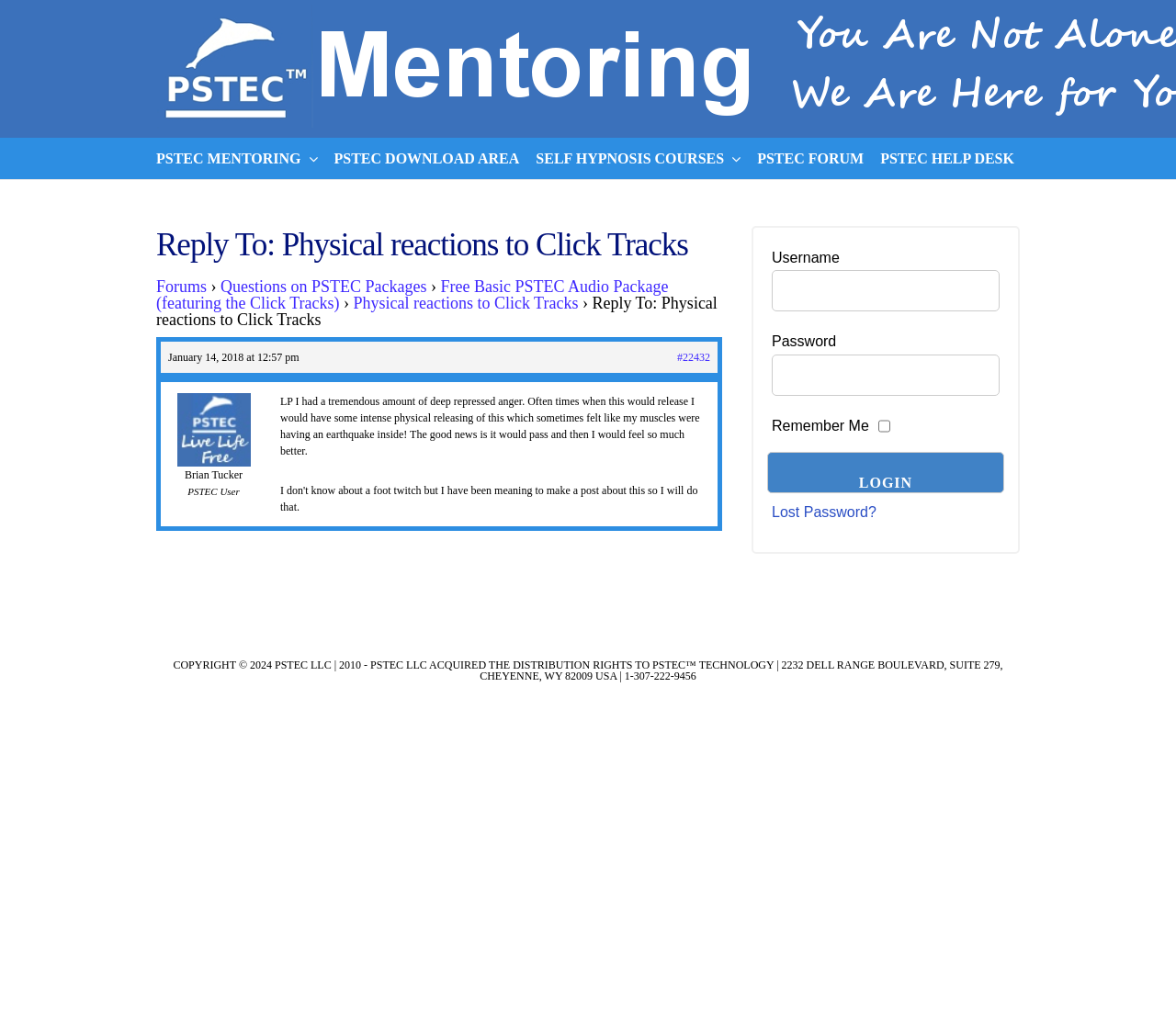Find the bounding box coordinates for the area you need to click to carry out the instruction: "Click on Lost Password?". The coordinates should be four float numbers between 0 and 1, indicated as [left, top, right, bottom].

[0.656, 0.488, 0.745, 0.512]